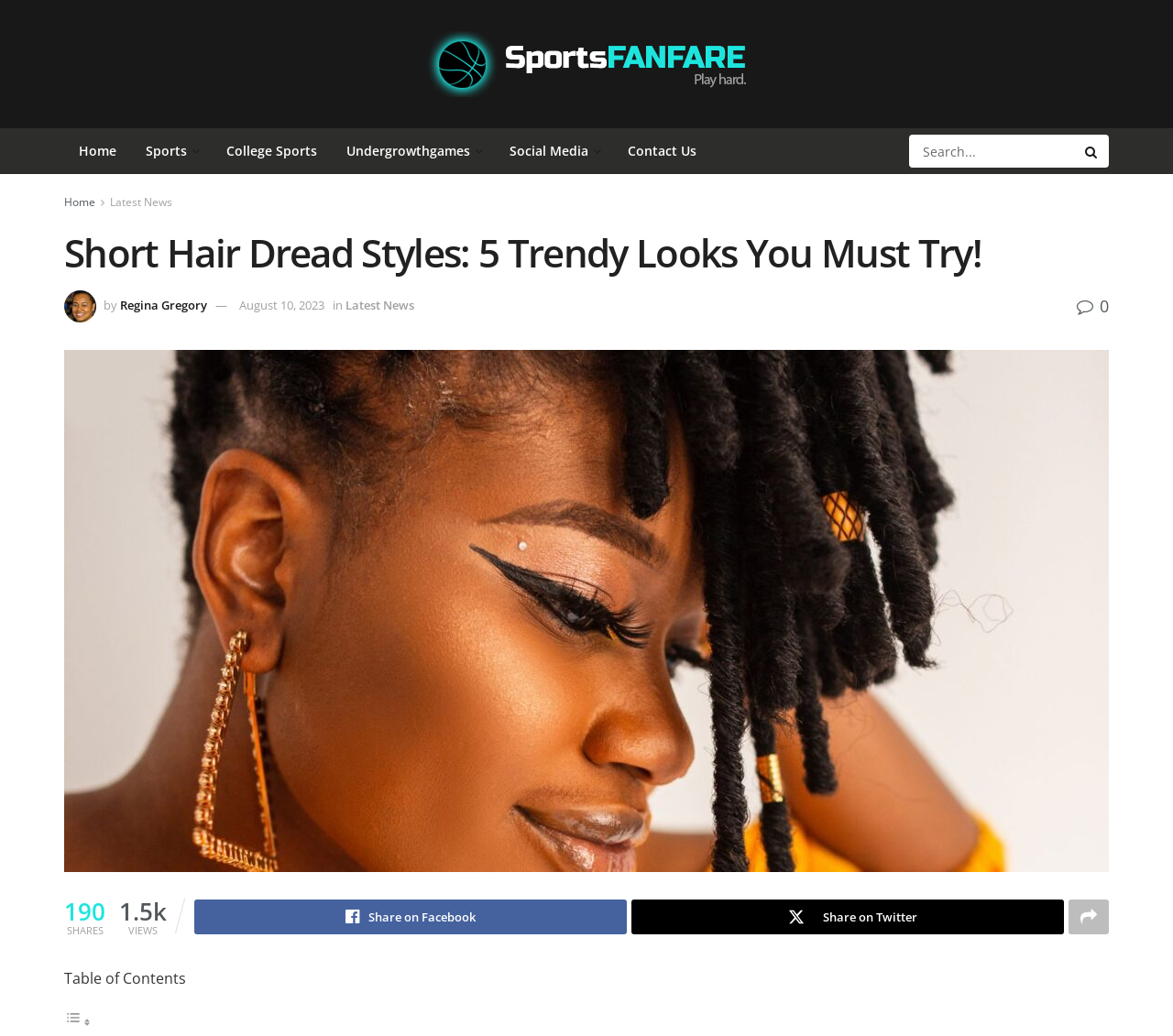Please specify the bounding box coordinates of the area that should be clicked to accomplish the following instruction: "Toggle the table of contents". The coordinates should consist of four float numbers between 0 and 1, i.e., [left, top, right, bottom].

[0.055, 0.977, 0.078, 0.996]